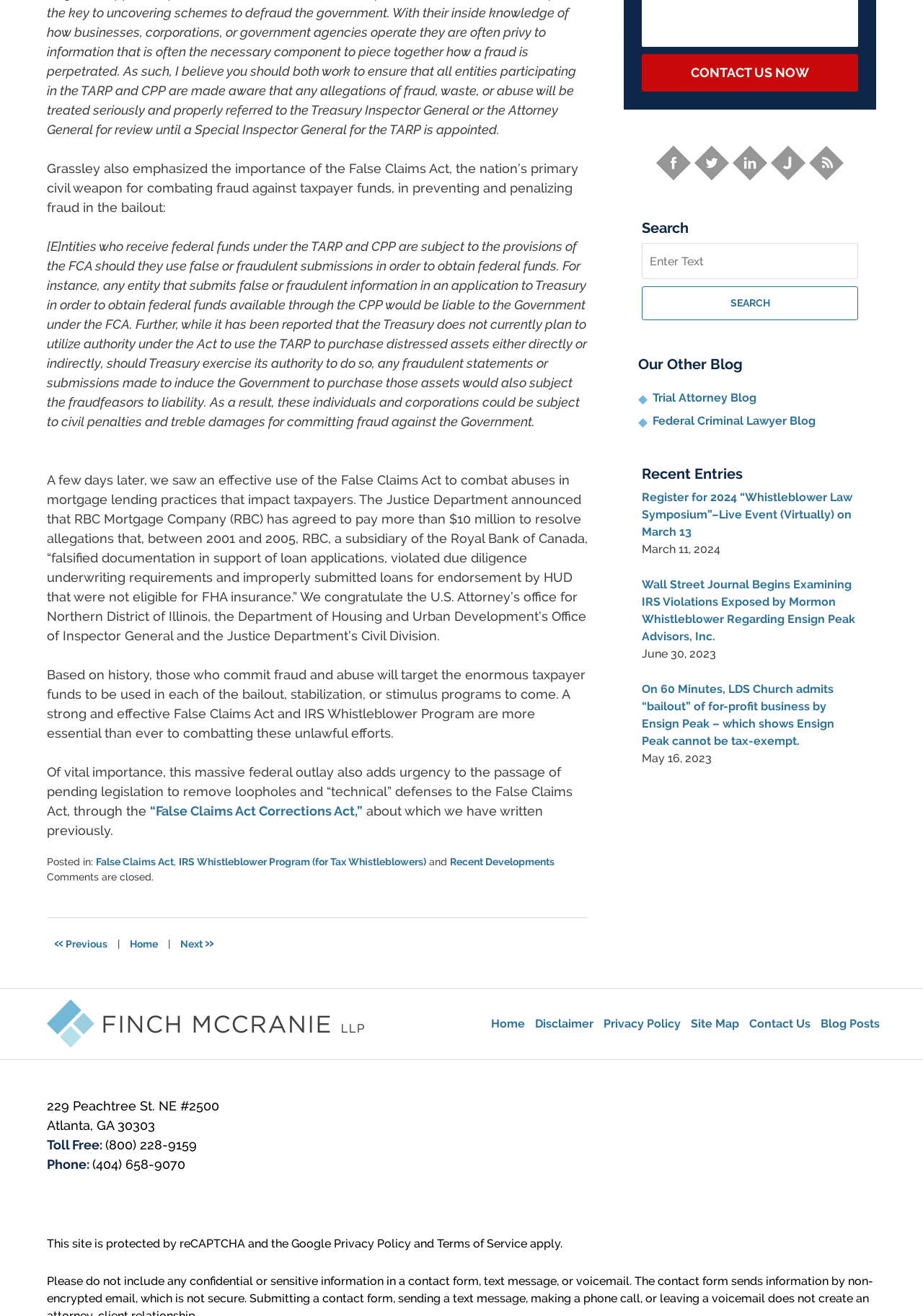Indicate the bounding box coordinates of the element that needs to be clicked to satisfy the following instruction: "Search on Whistleblower Lawyer Blog". The coordinates should be four float numbers between 0 and 1, i.e., [left, top, right, bottom].

[0.695, 0.185, 0.93, 0.244]